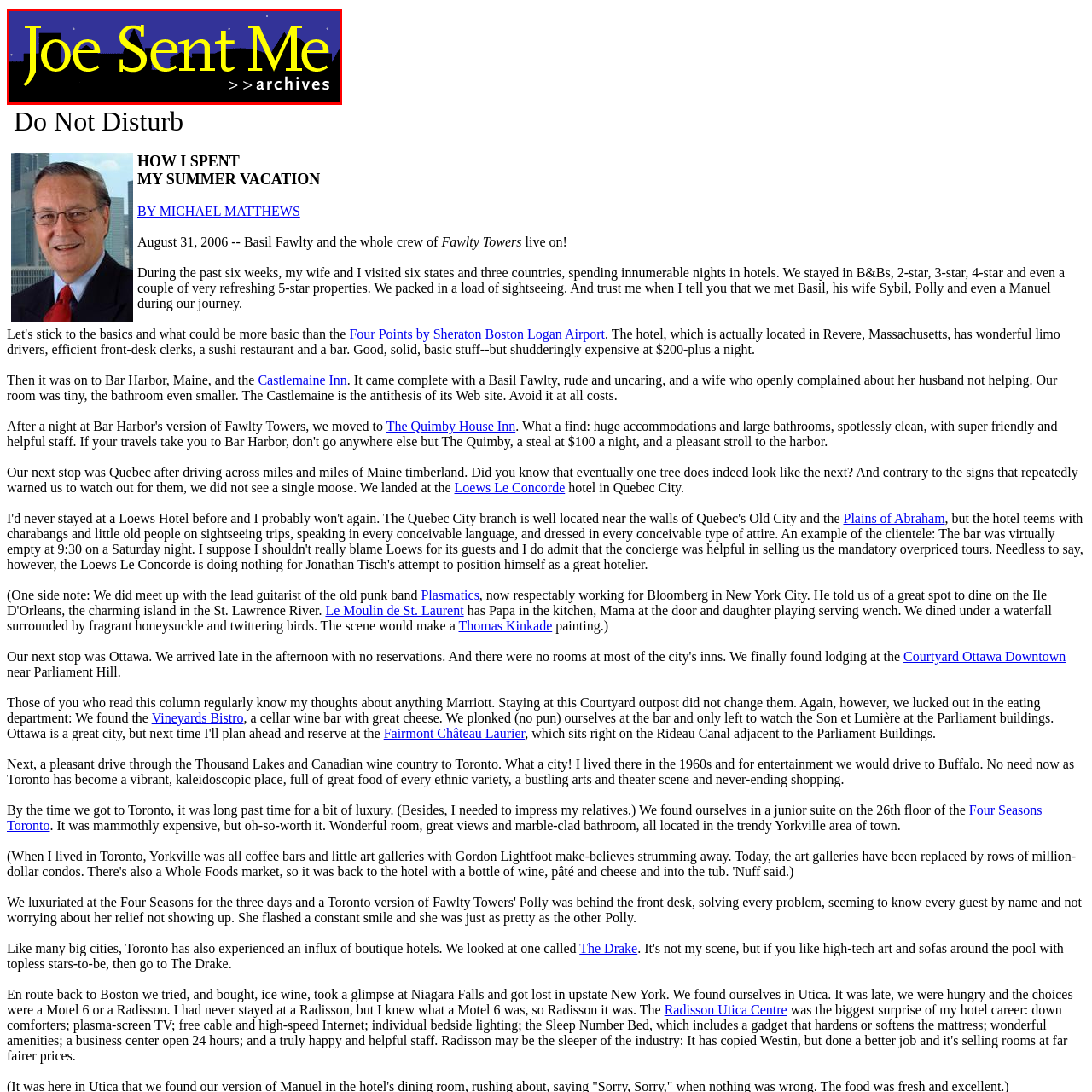Please review the portion of the image contained within the red boundary and provide a detailed answer to the subsequent question, referencing the image: What is the likely focus of the section of the website?

The caption suggests that the visual element serves as a logo or header for a section of the website, and the design incorporates a sense of adventure and exploration, which aligns with the content found at BizTraveLife.com, implying that the likely focus of the section is on travel experiences and memories.